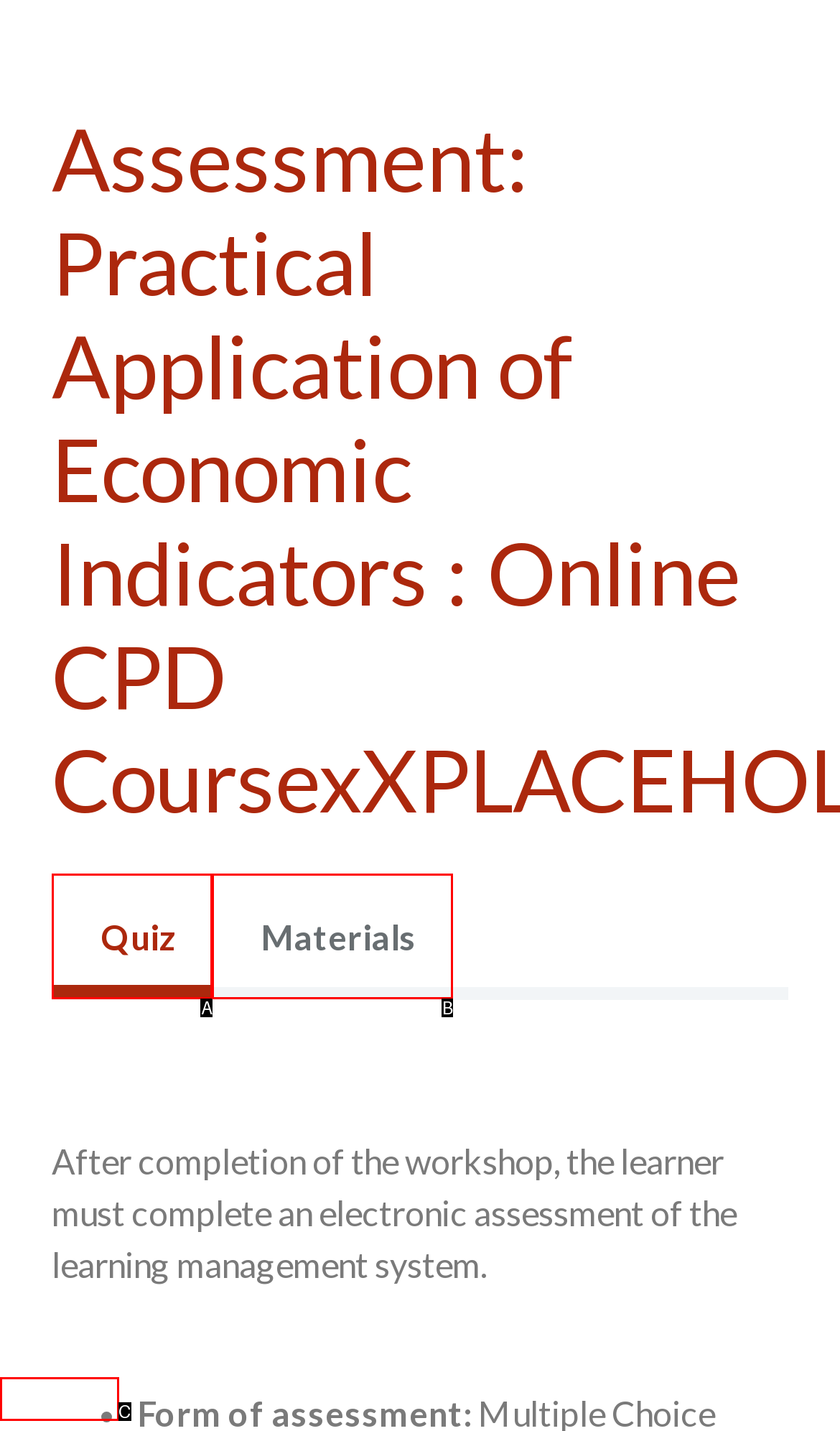Which option best describes: Materials
Respond with the letter of the appropriate choice.

B